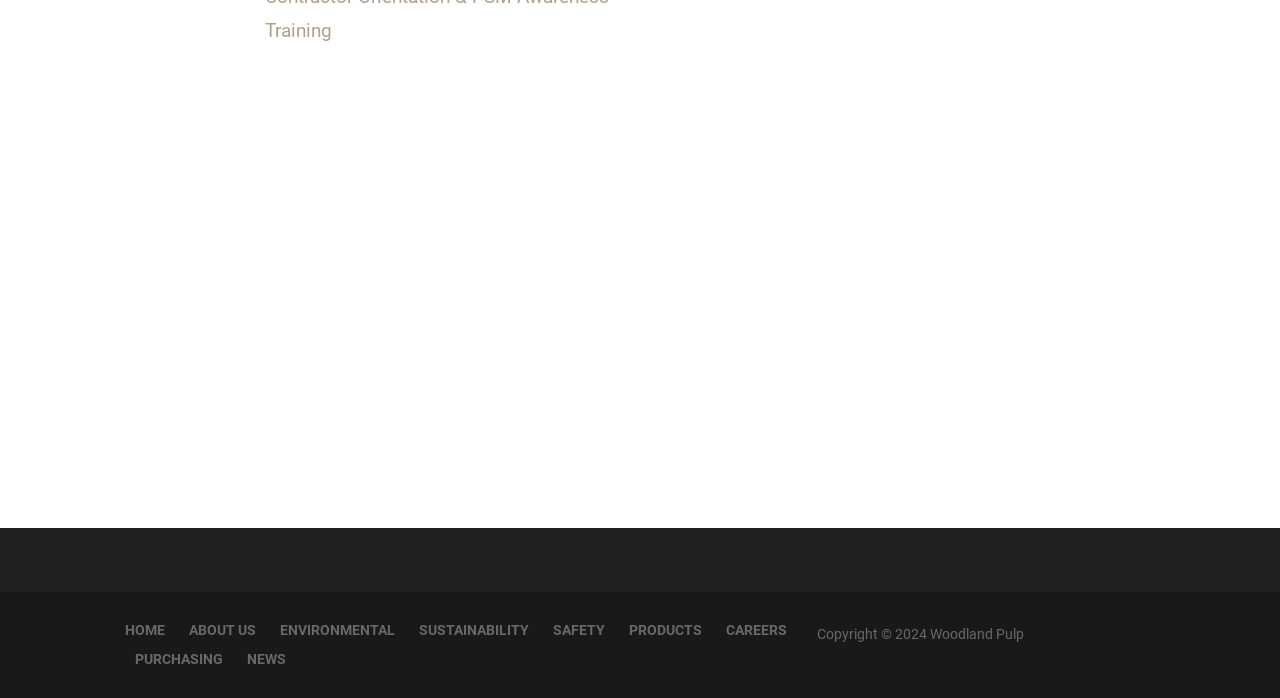What is the topic of the link 'Natural Gas Pipeline'?
Based on the image, provide your answer in one word or phrase.

Recognizing and responding to a potential leak